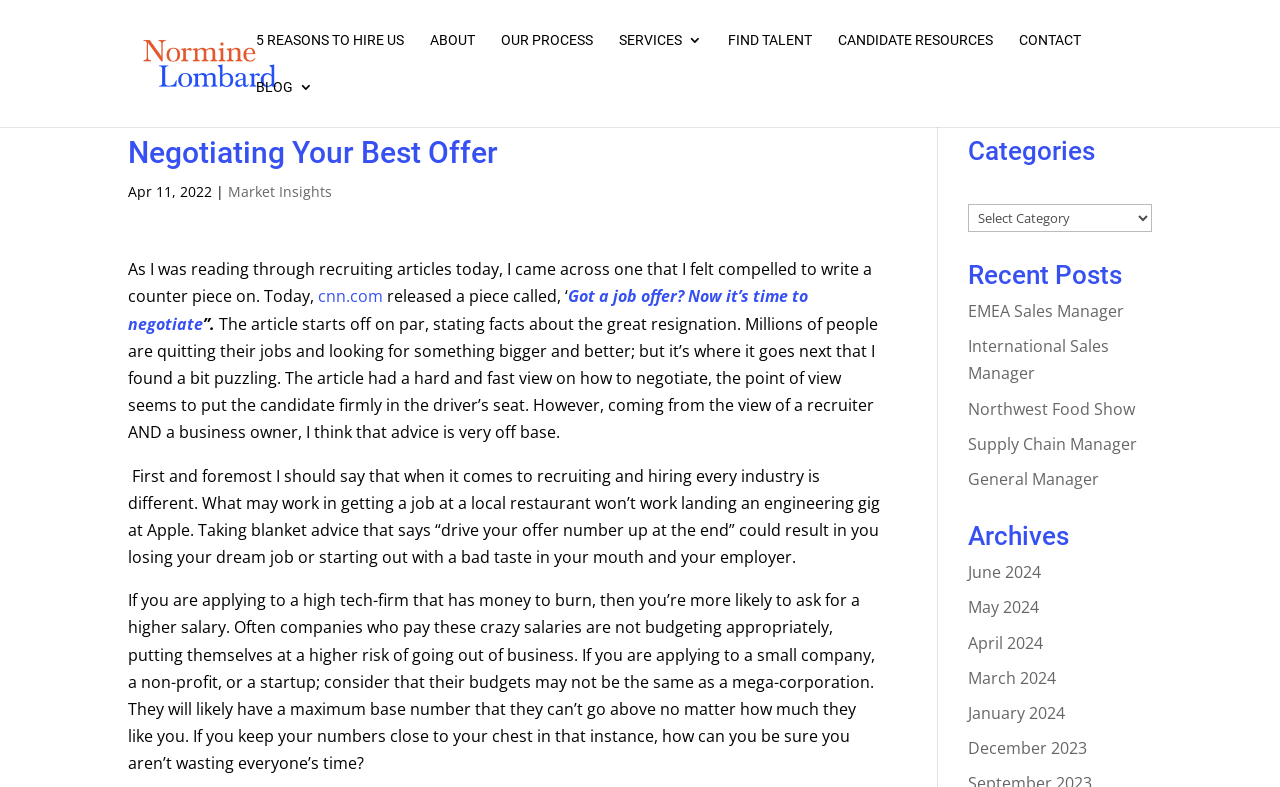Please pinpoint the bounding box coordinates for the region I should click to adhere to this instruction: "View the 'Recent Posts' section".

[0.756, 0.333, 0.9, 0.379]